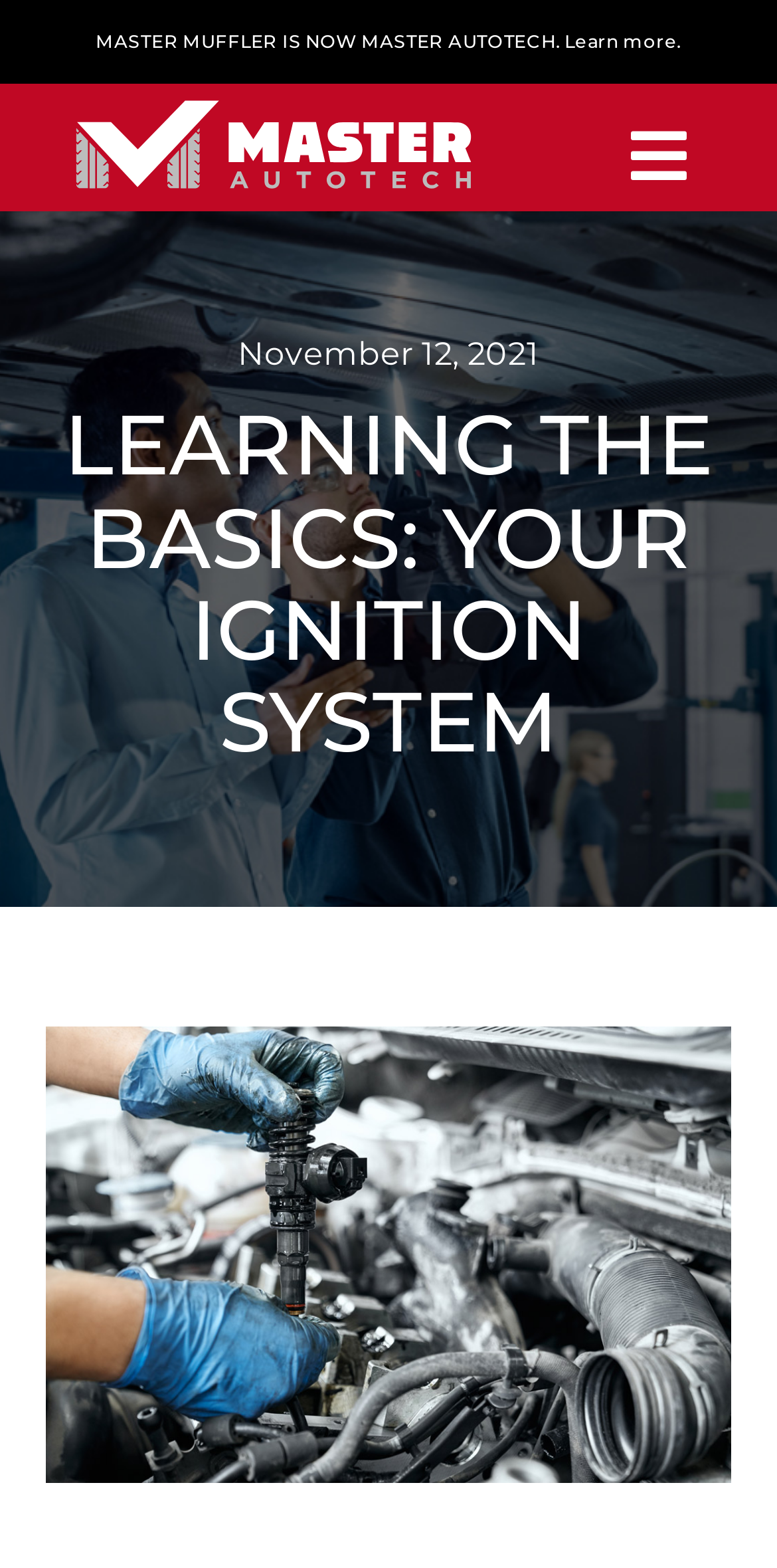What is the topic of the main article?
From the image, respond with a single word or phrase.

Ignition System